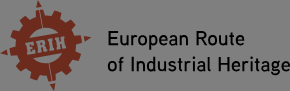What is the color of the acronym 'ERIH' in the logo? Examine the screenshot and reply using just one word or a brief phrase.

red